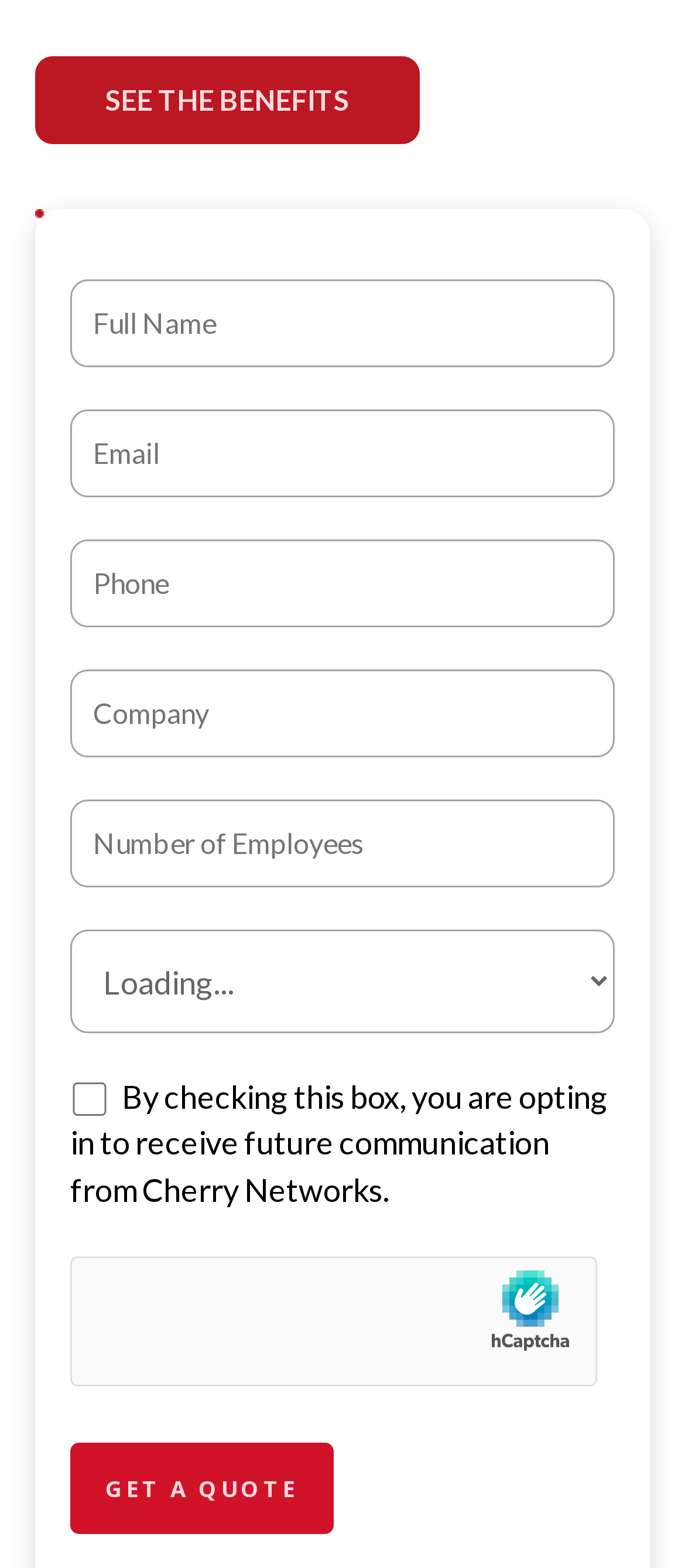Extract the bounding box coordinates of the UI element described: "Suppository Medication". Provide the coordinates in the format [left, top, right, bottom] with values ranging from 0 to 1.

None